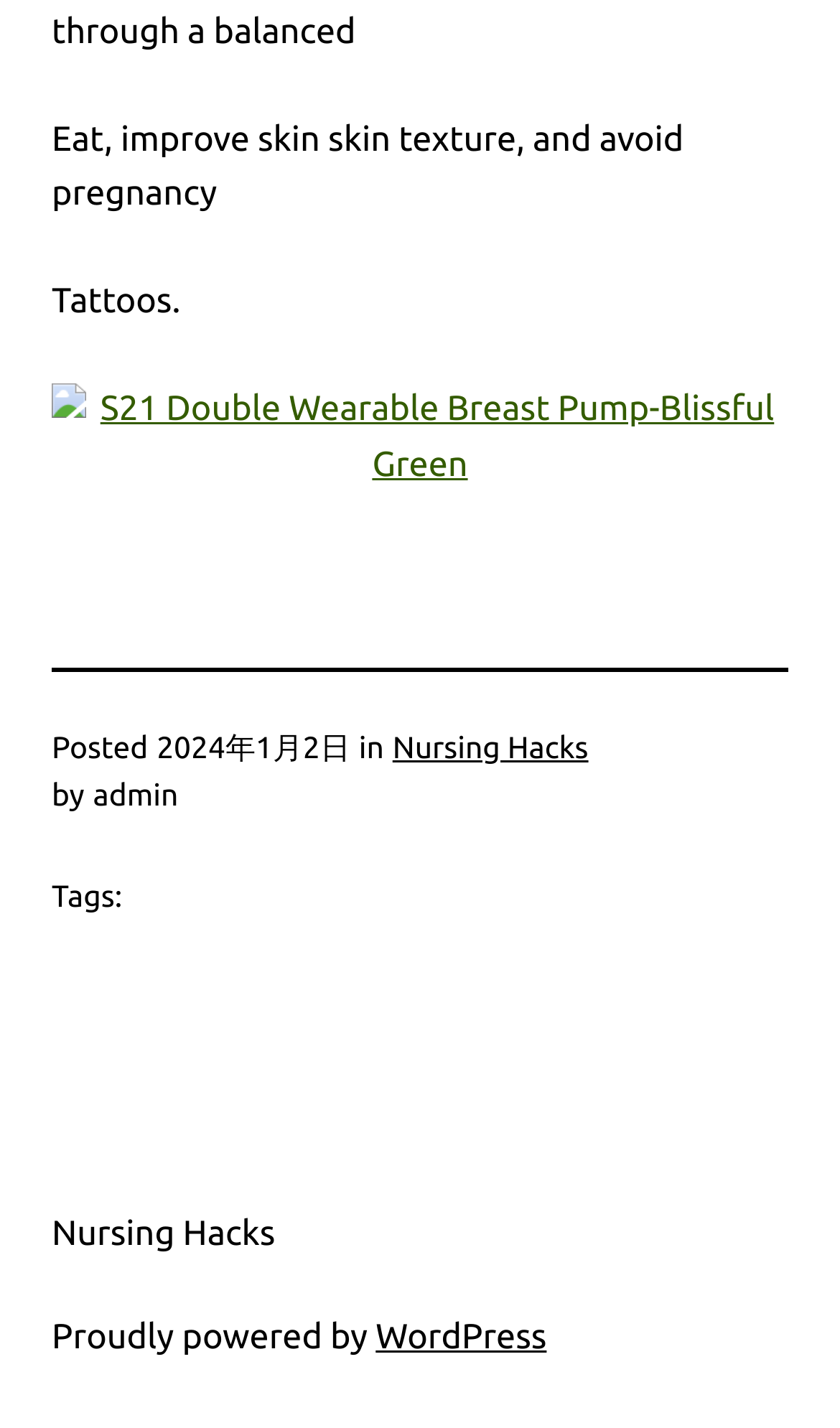What is the author of the post?
Look at the webpage screenshot and answer the question with a detailed explanation.

I found the author of the post by looking at the text element with the text 'admin' which is located near the 'by' text element.